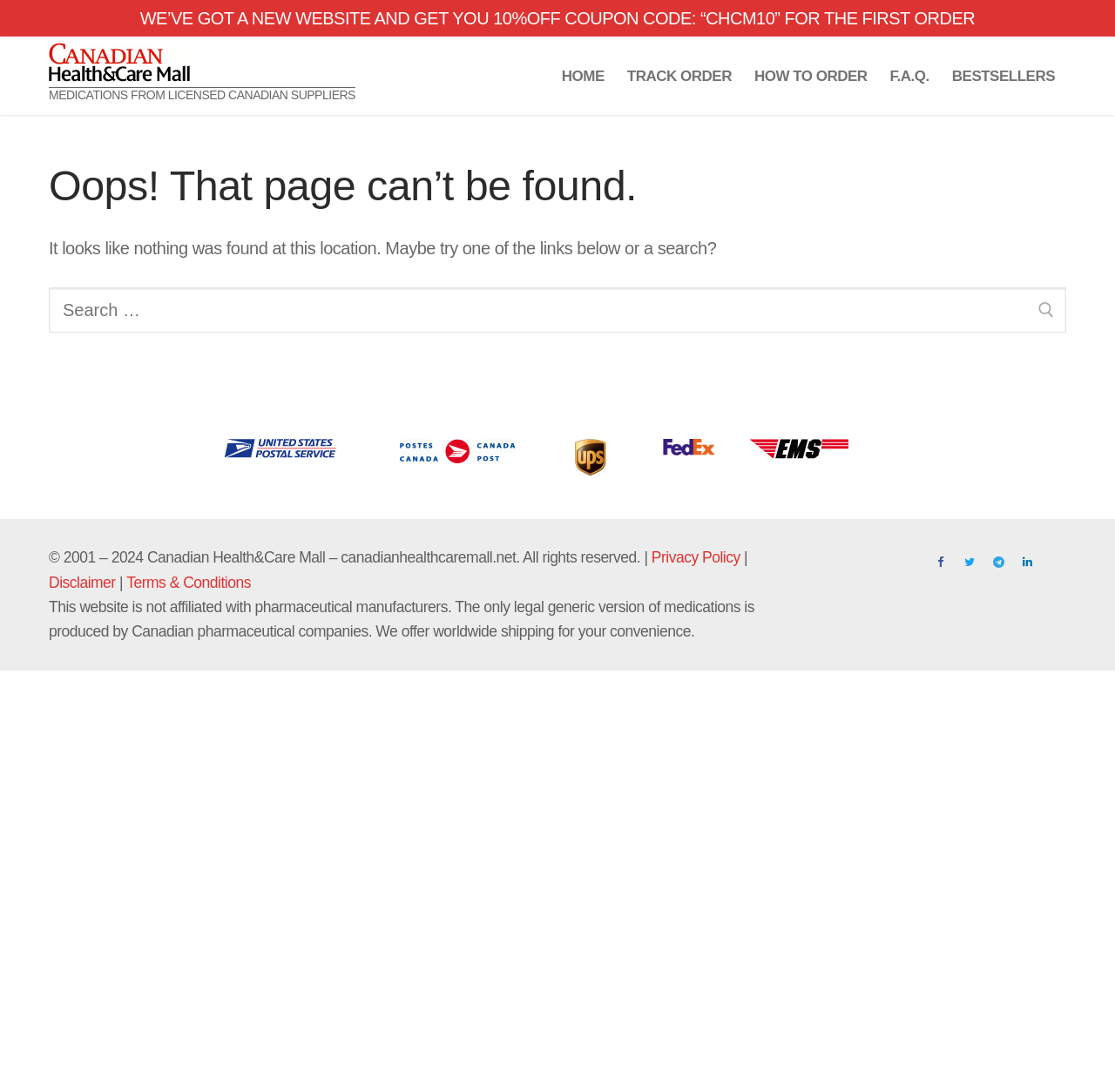Determine the bounding box coordinates for the clickable element required to fulfill the instruction: "Click the 'HOME' link". Provide the coordinates as four float numbers between 0 and 1, i.e., [left, top, right, bottom].

[0.494, 0.053, 0.552, 0.086]